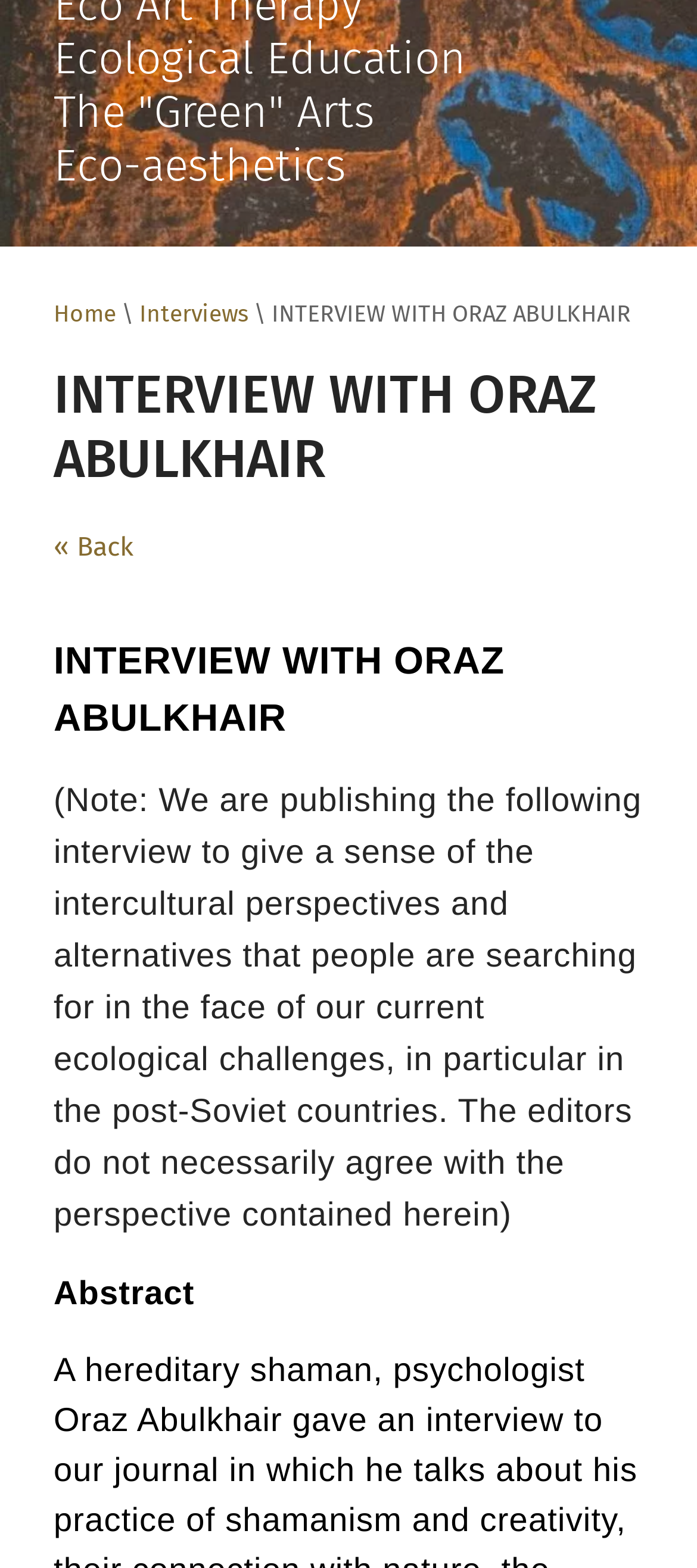Please predict the bounding box coordinates (top-left x, top-left y, bottom-right x, bottom-right y) for the UI element in the screenshot that fits the description: Interviews

[0.2, 0.191, 0.356, 0.208]